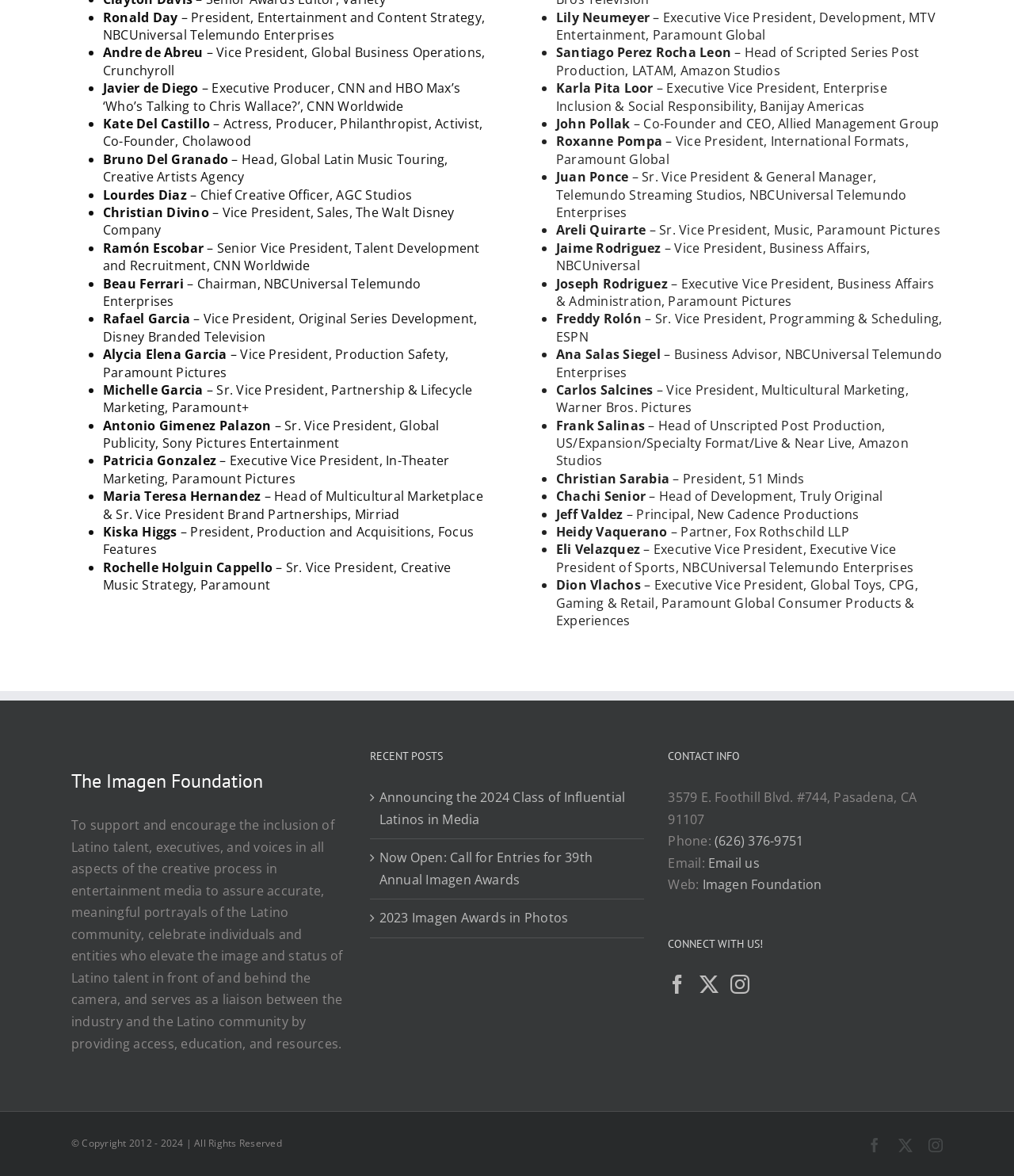Please answer the following question using a single word or phrase: What company does Christian Divino work for?

The Walt Disney Company